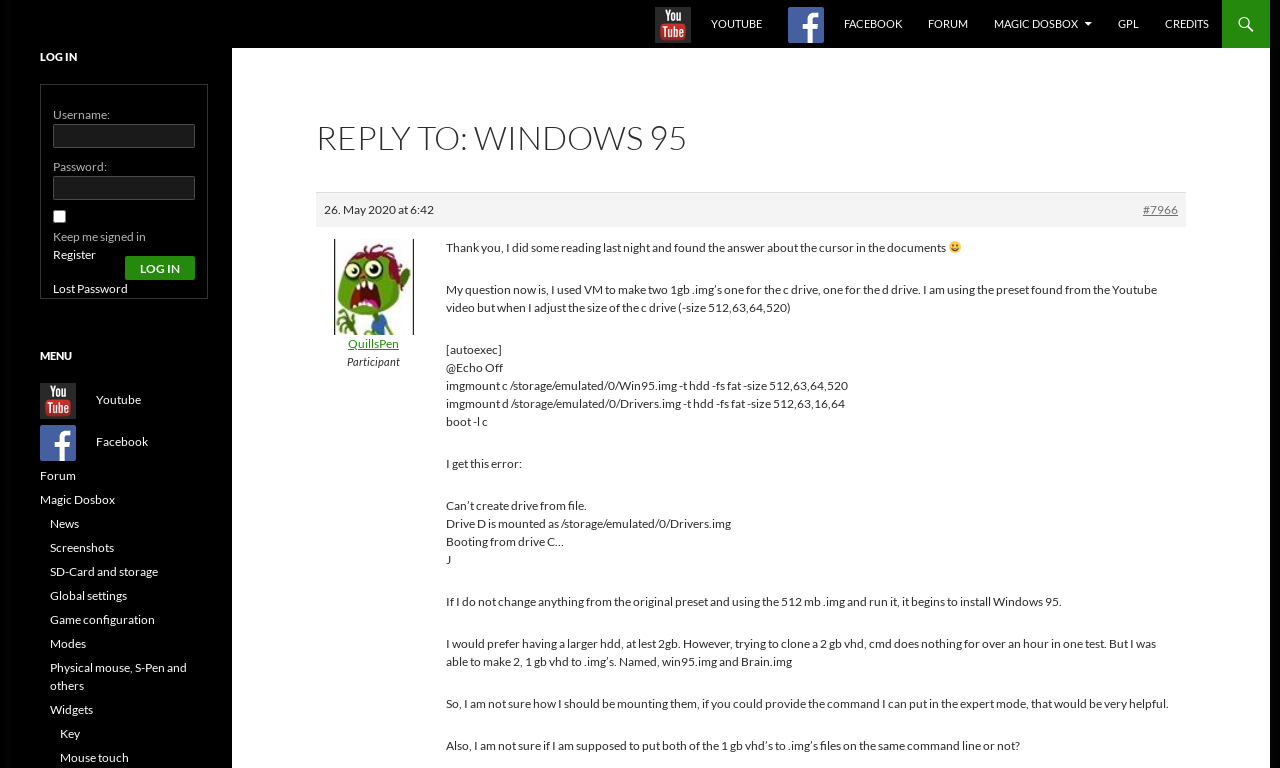Specify the bounding box coordinates of the region I need to click to perform the following instruction: "Subscribe to newsletters". The coordinates must be four float numbers in the range of 0 to 1, i.e., [left, top, right, bottom].

None